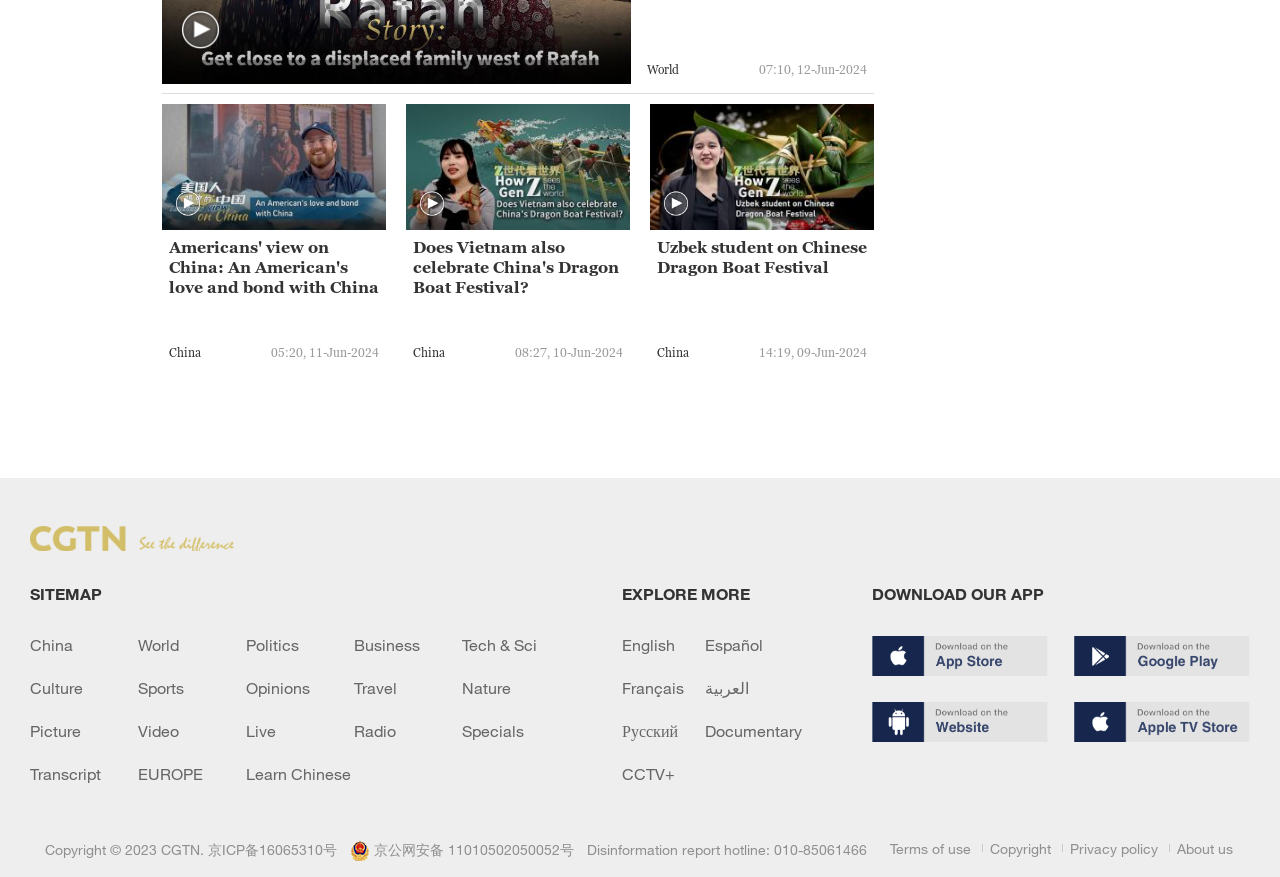What is the name of the organization that owns the webpage?
Look at the image and answer with only one word or phrase.

CGTN